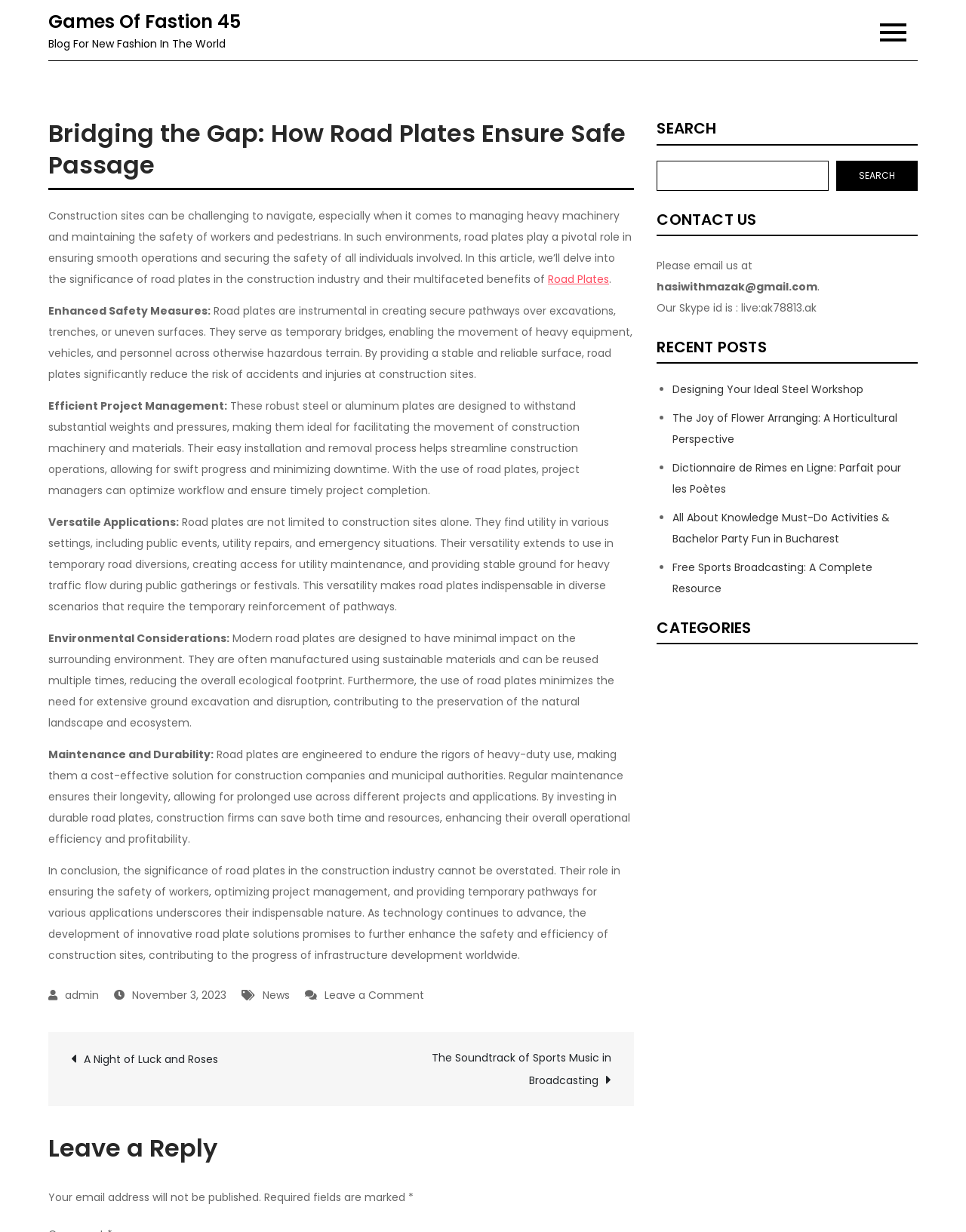Please determine the bounding box of the UI element that matches this description: Games Of Fastion 45. The coordinates should be given as (top-left x, top-left y, bottom-right x, bottom-right y), with all values between 0 and 1.

[0.05, 0.007, 0.249, 0.027]